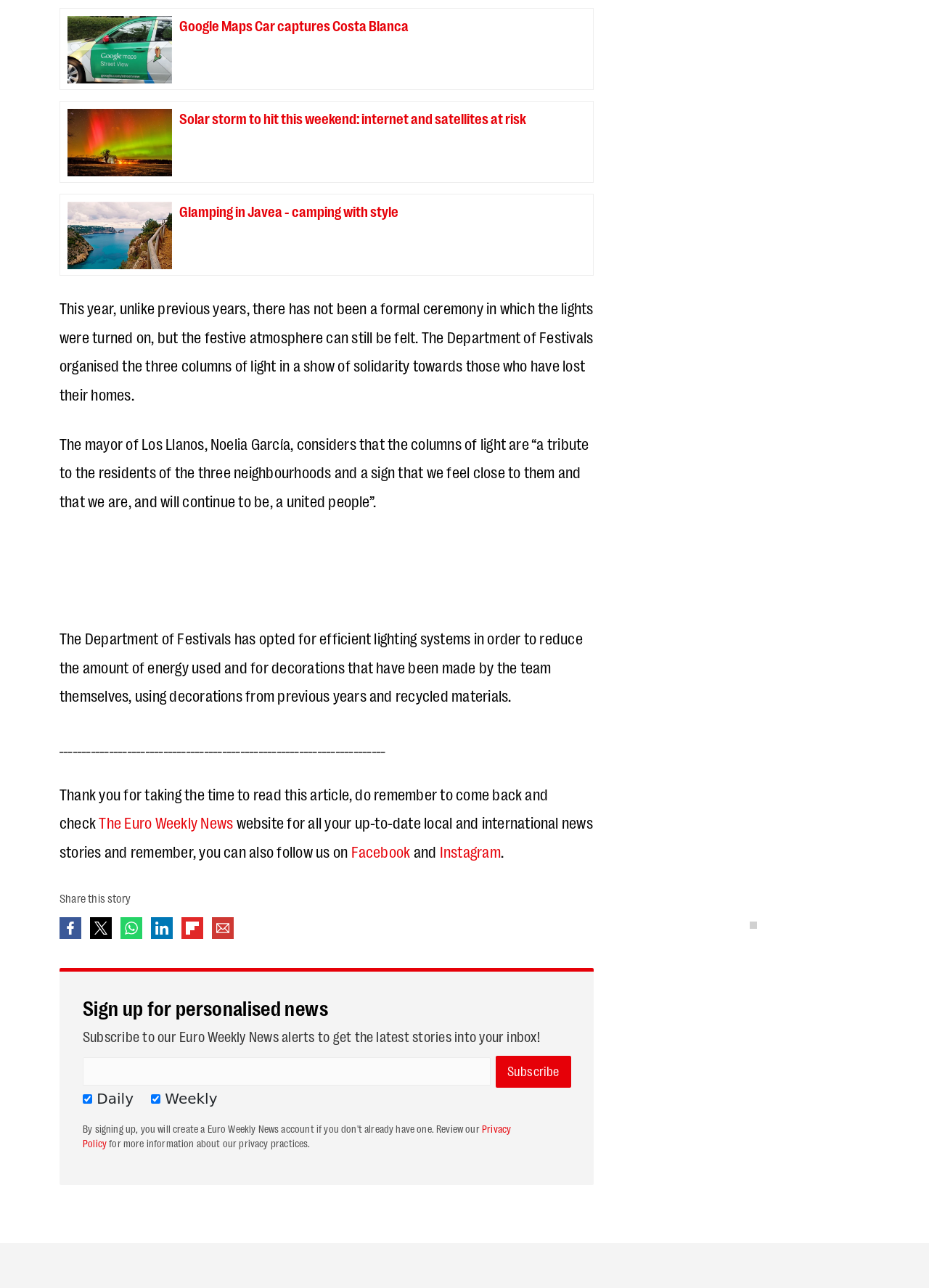Provide the bounding box coordinates of the HTML element this sentence describes: "share on Twitter". The bounding box coordinates consist of four float numbers between 0 and 1, i.e., [left, top, right, bottom].

[0.097, 0.712, 0.12, 0.729]